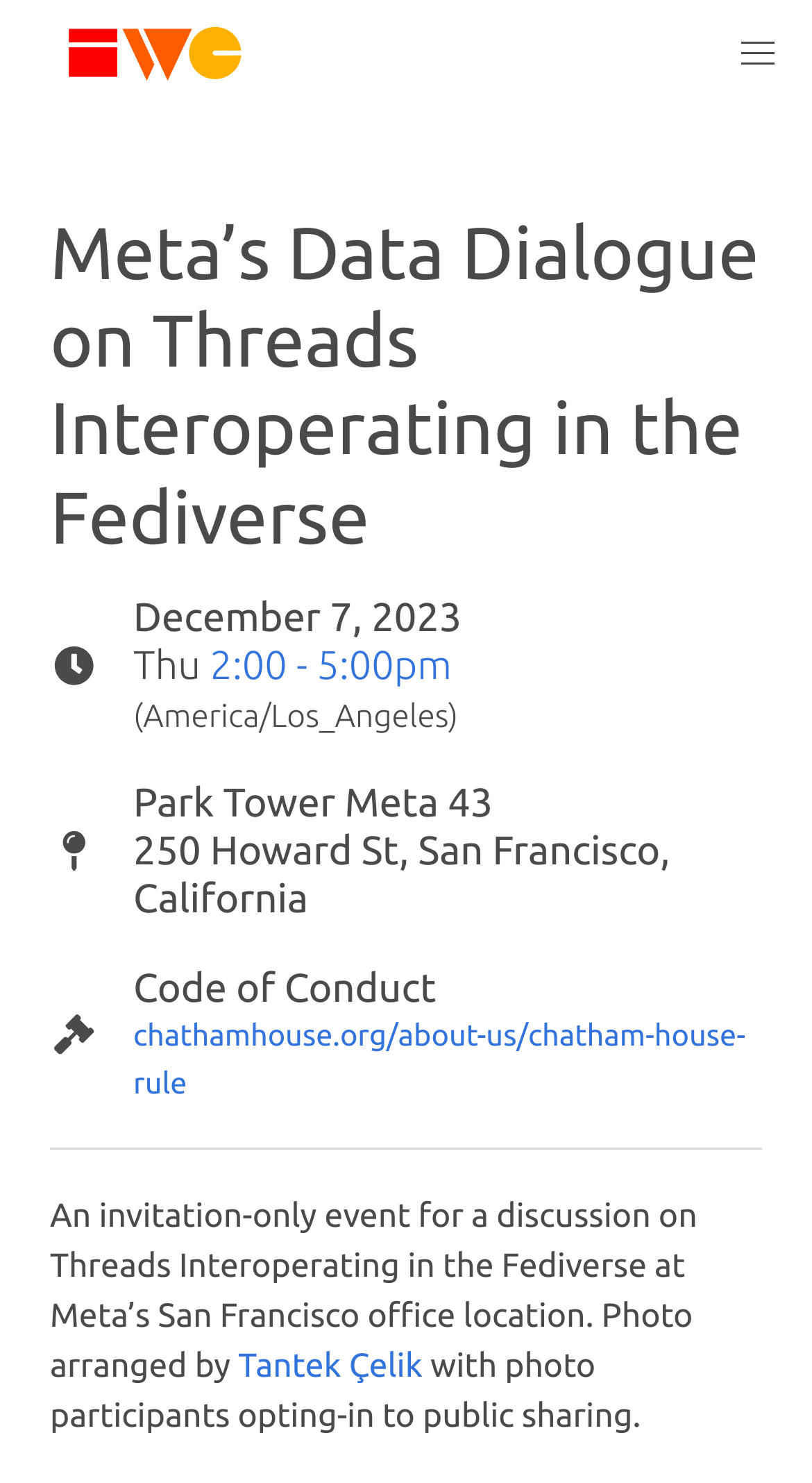Who arranged the photo?
From the screenshot, supply a one-word or short-phrase answer.

Tantek Çelik